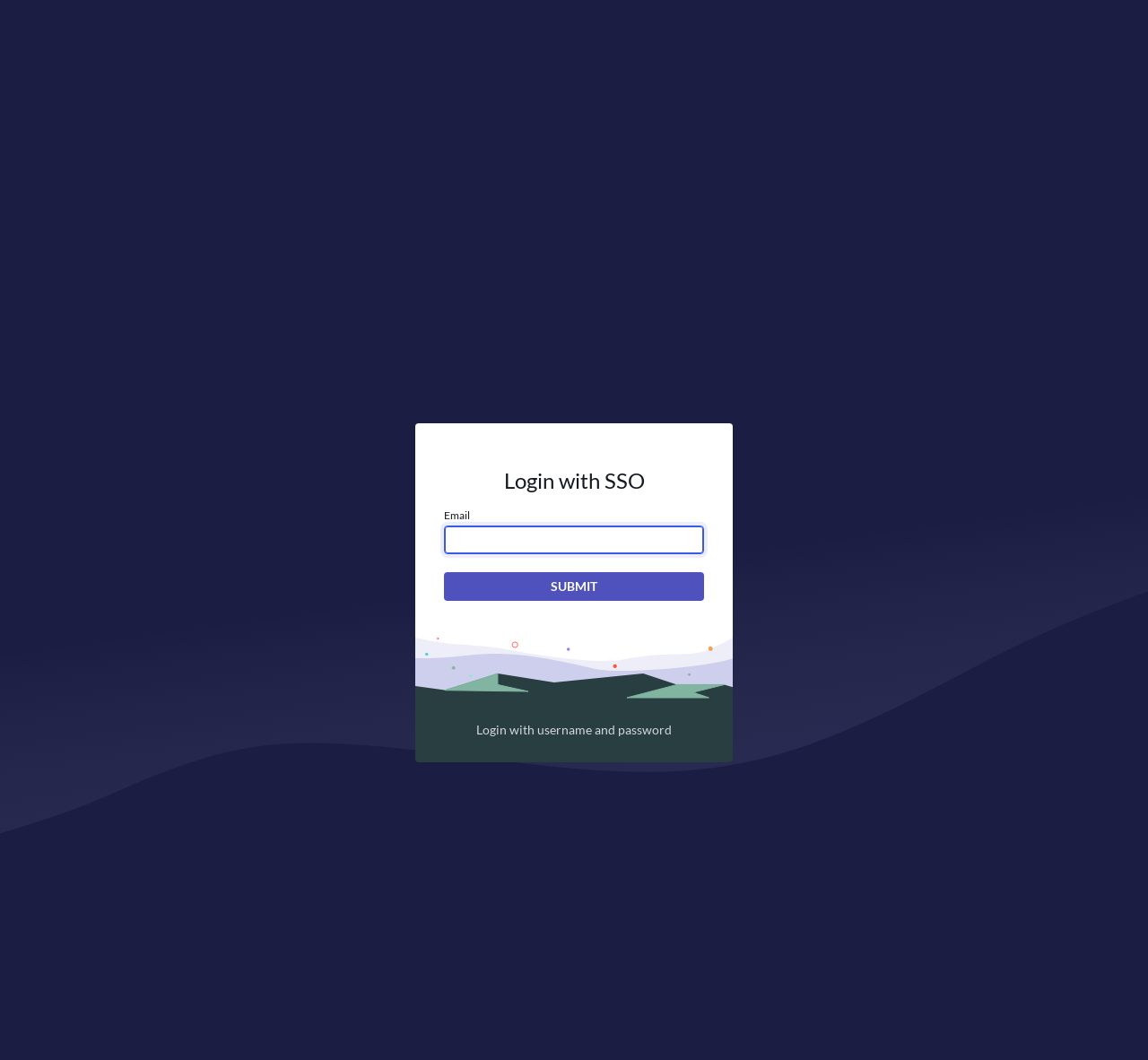Ascertain the bounding box coordinates for the UI element detailed here: "parent_node: Email name="sso_selector_id"". The coordinates should be provided as [left, top, right, bottom] with each value being a float between 0 and 1.

[0.387, 0.496, 0.613, 0.523]